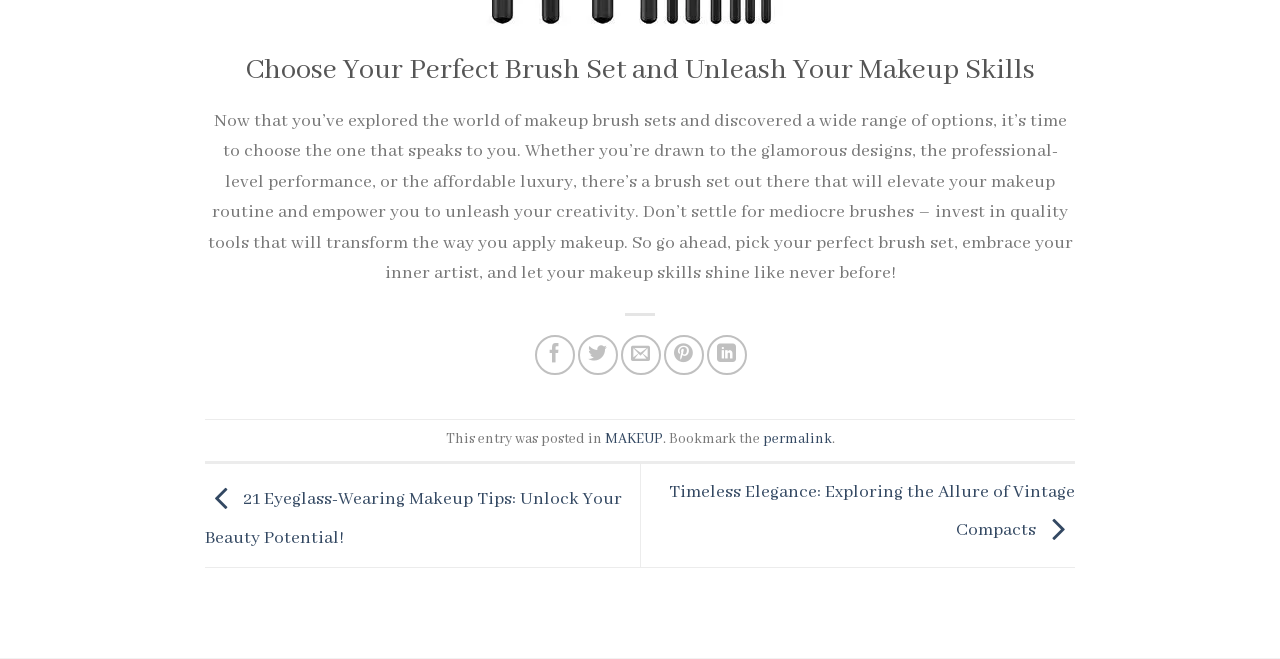What is the theme of the second recommended article?
Look at the webpage screenshot and answer the question with a detailed explanation.

I determined the theme of the second recommended article by looking at the link text, which says 'Timeless Elegance: Exploring the Allure of Vintage Compacts', indicating that the article is about vintage compacts.